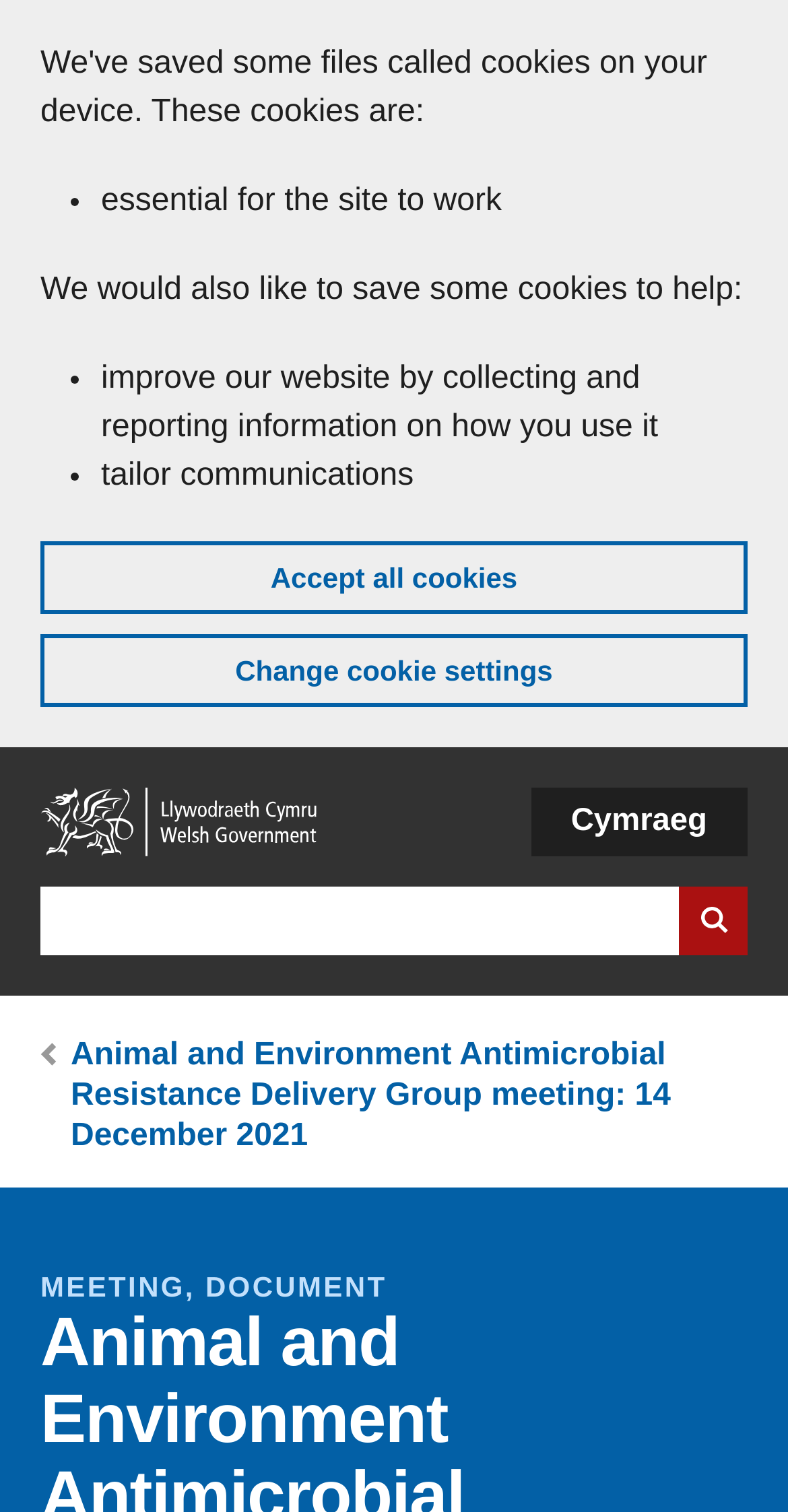Please identify the bounding box coordinates of the region to click in order to complete the task: "Change language to Cymraeg". The coordinates must be four float numbers between 0 and 1, specified as [left, top, right, bottom].

[0.673, 0.521, 0.949, 0.566]